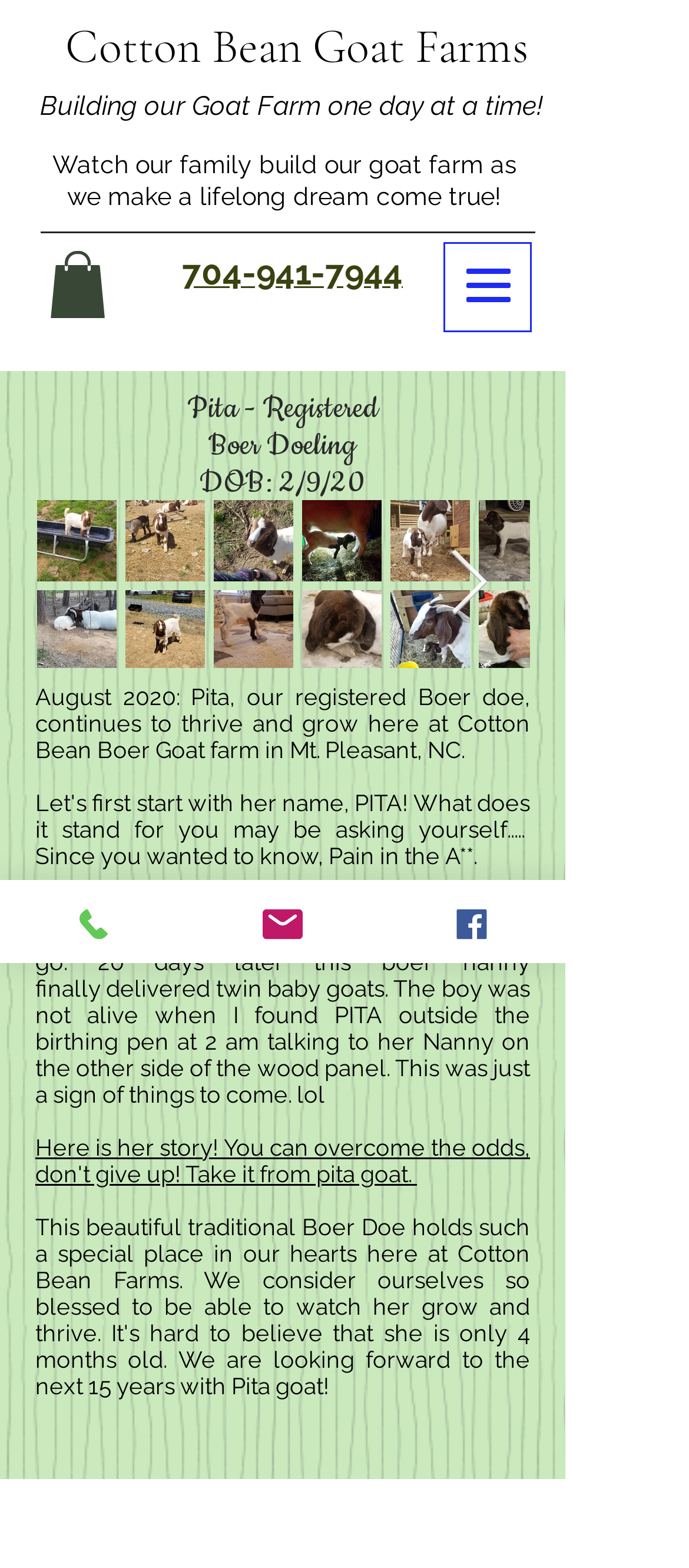What is the breed of Pita?
Give a detailed explanation using the information visible in the image.

The breed of Pita can be found in the heading element that reads 'Pita - Registered Boer Doeling'. This indicates that Pita is a Boer goat.